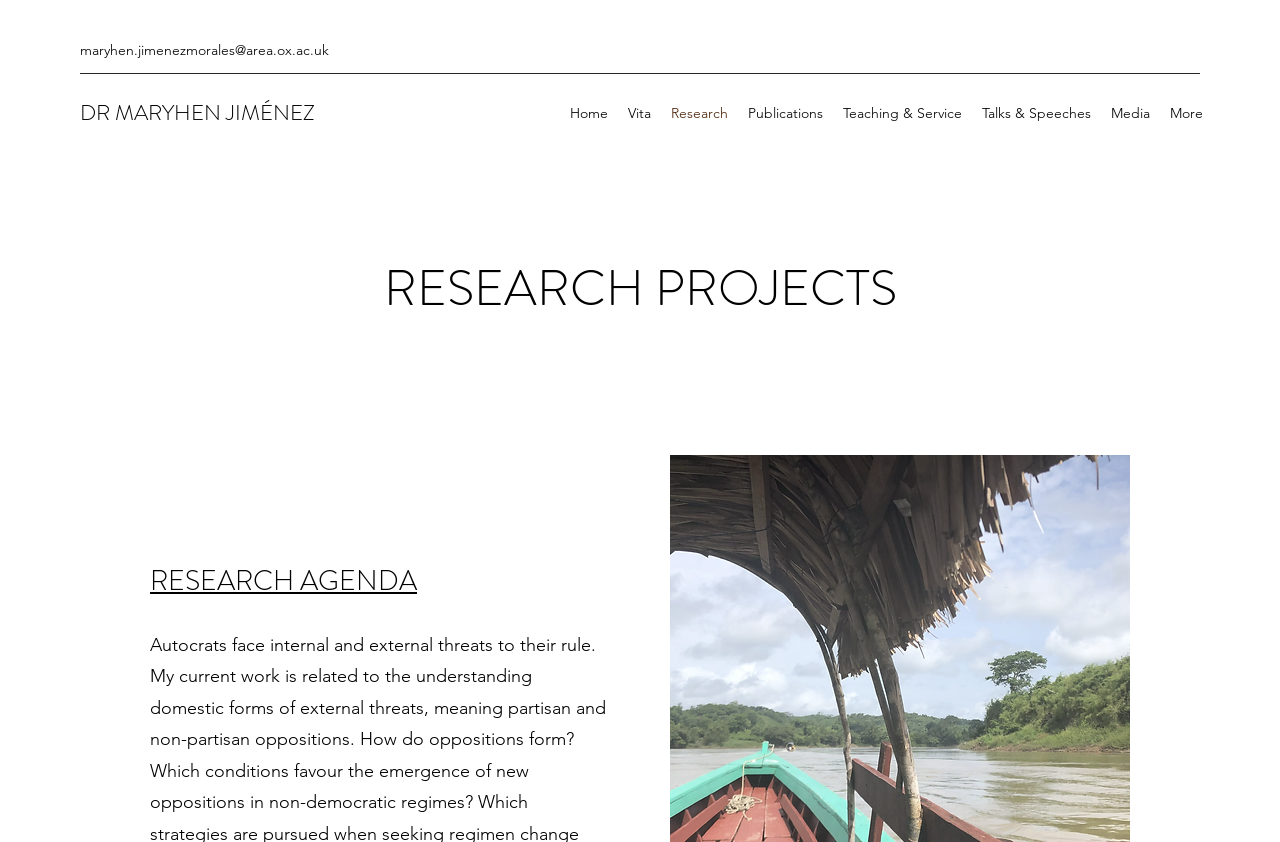Please give a concise answer to this question using a single word or phrase: 
How many research projects are listed?

Not specified